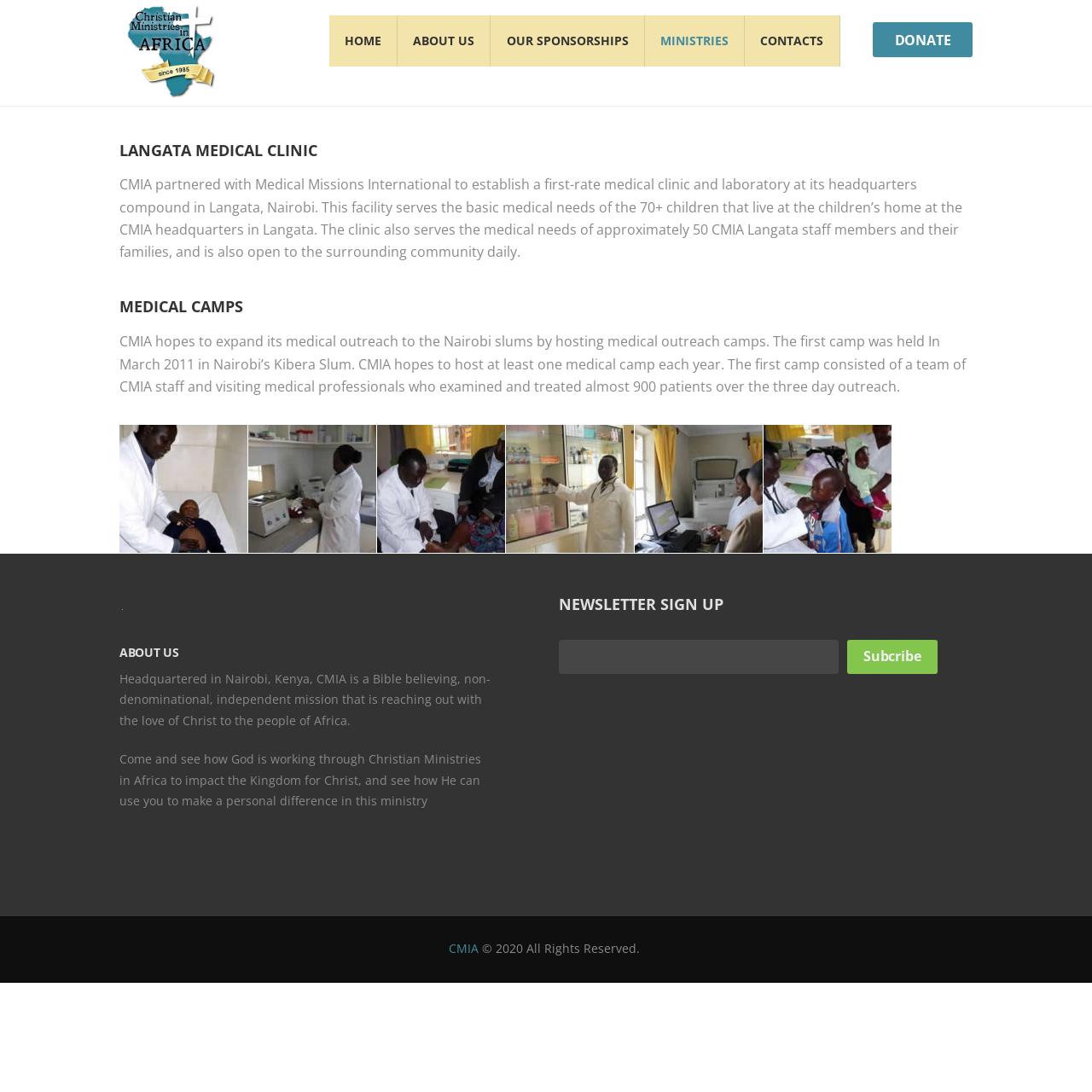Locate the bounding box coordinates of the clickable region to complete the following instruction: "Learn about MEDICAL CAMPS."

[0.109, 0.272, 0.891, 0.29]